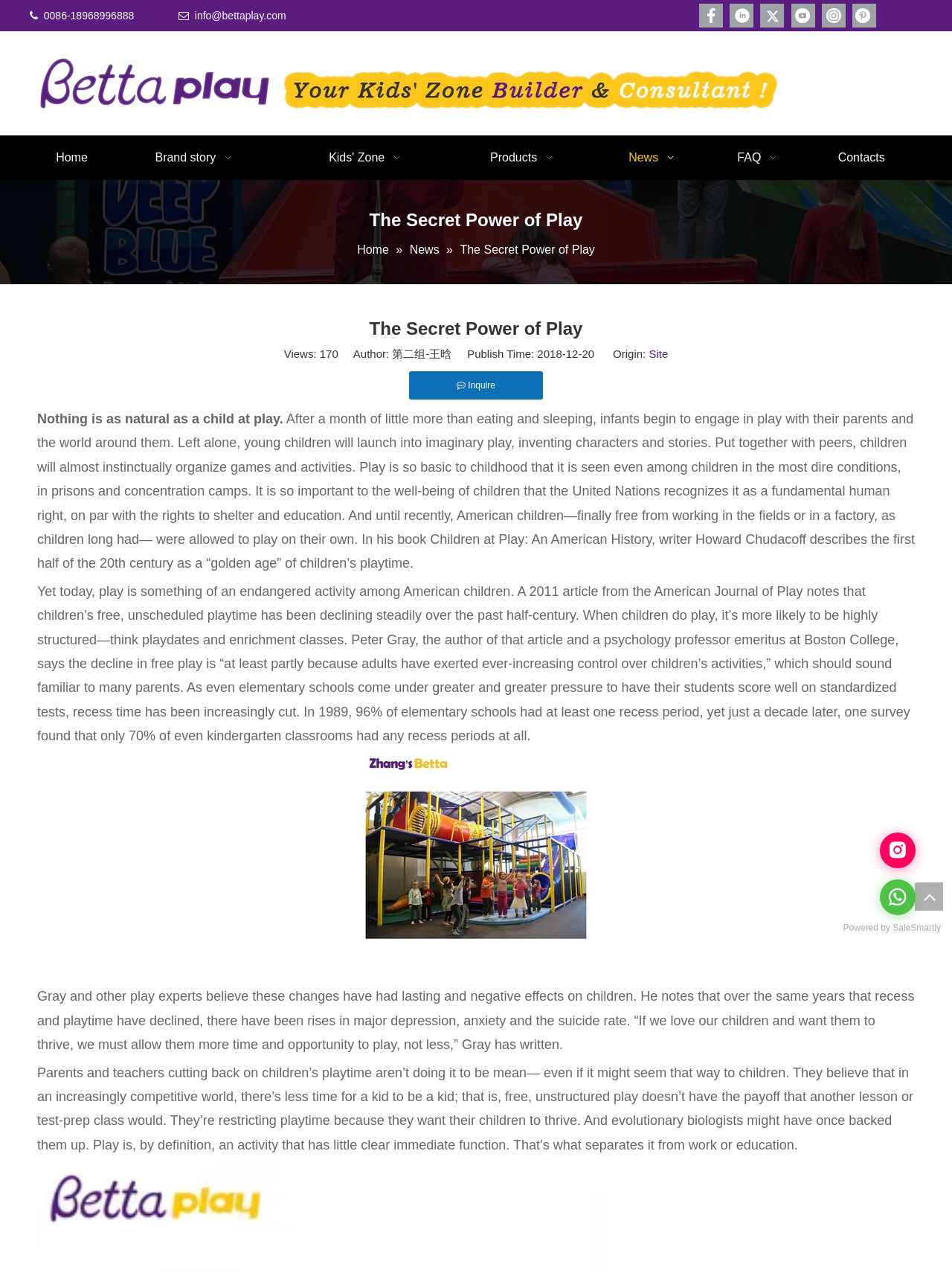How many views does the article have?
Provide an in-depth and detailed answer to the question.

The view count can be found below the title of the article, which is '170'.